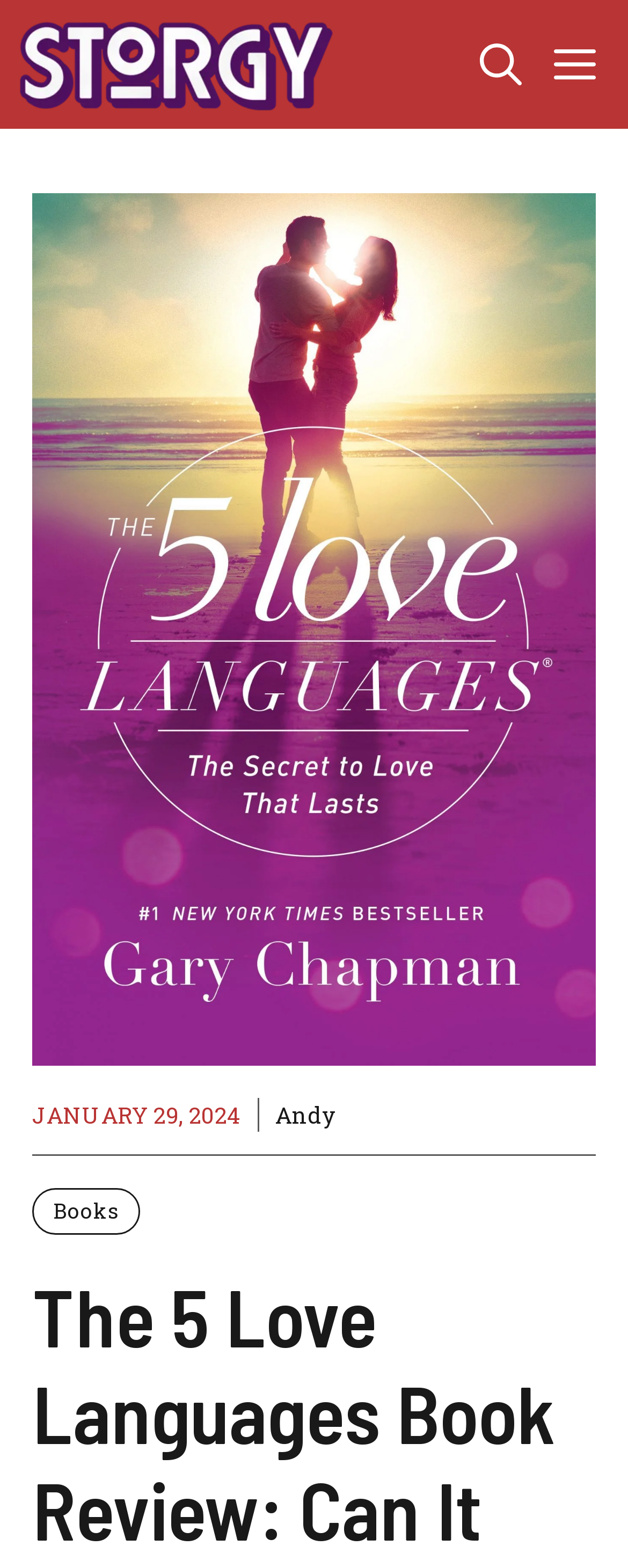What is the category of the article?
Using the image, provide a concise answer in one word or a short phrase.

Books